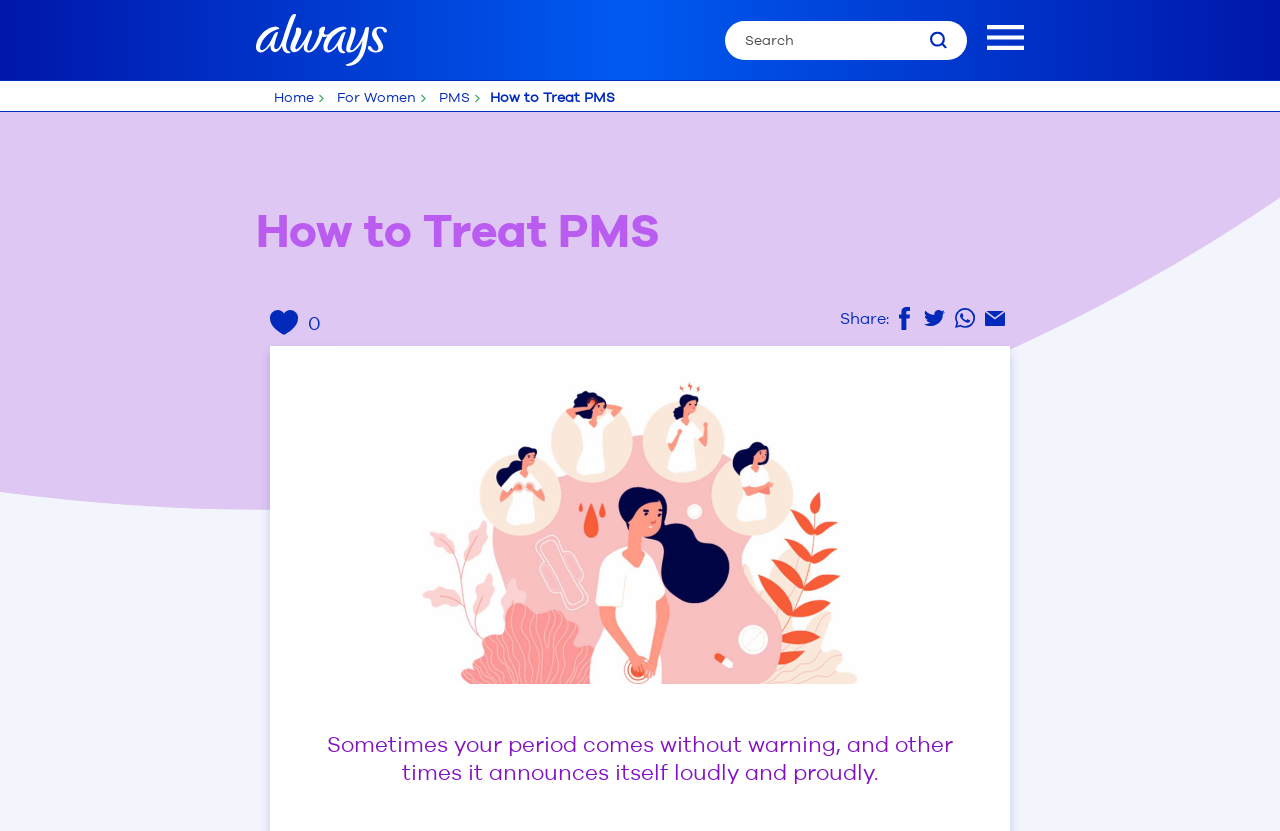What is the topic of the main content?
Please answer using one word or phrase, based on the screenshot.

PMS